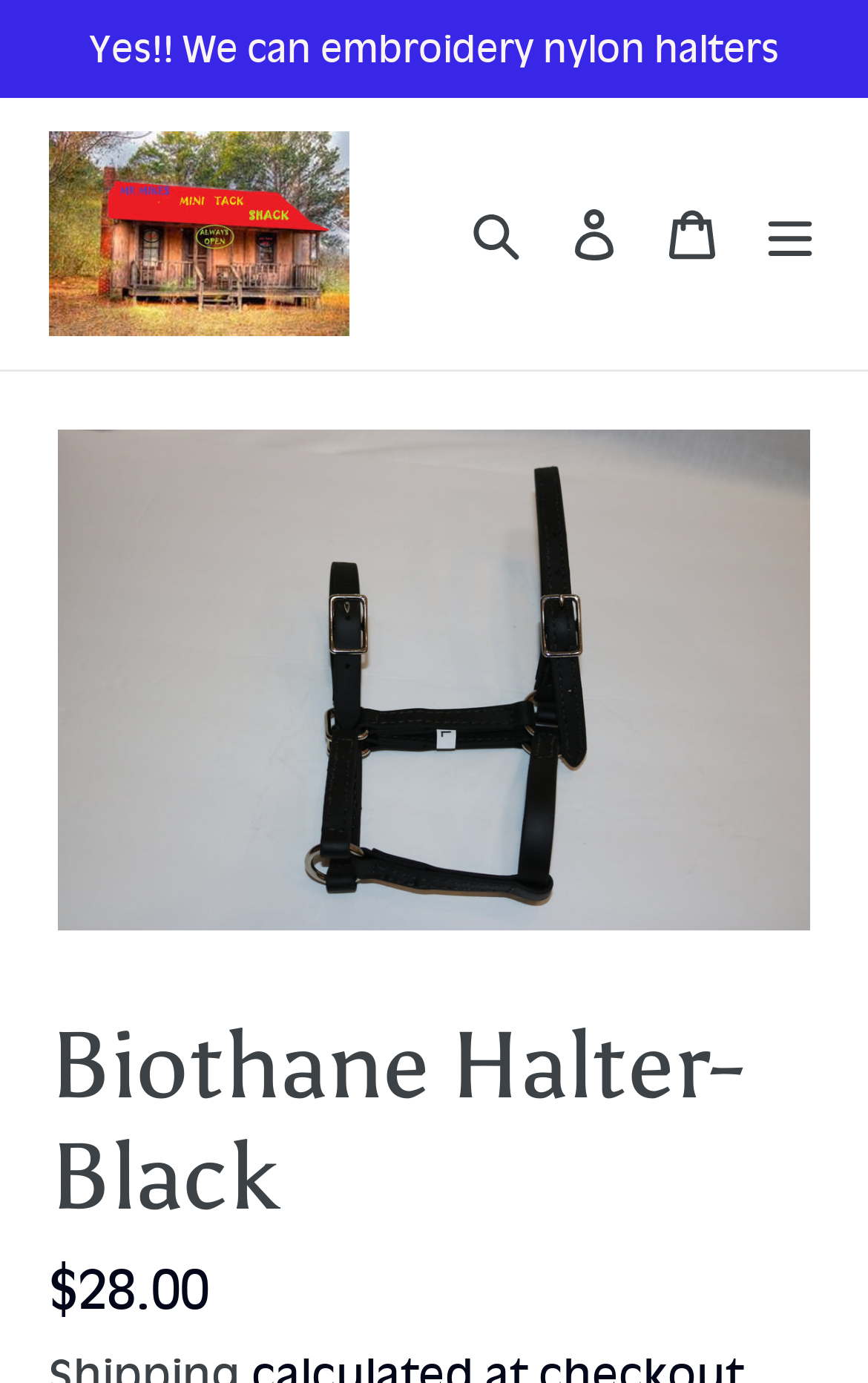Offer a thorough description of the webpage.

The webpage is about a product called "Biothane Halter-Black" from Mr Mikes Mini Tack Shack. At the top of the page, there are several links, including "Yes!! We can embroidery nylon halters", "miniature horse tack" accompanied by an image, and a search button. To the right of the search button, there are links to "Log in" and "Cart", followed by a menu button.

Below these links, there is a large image of the "Biothane Halter-Black" product, taking up most of the width of the page. Above the image, there is a heading with the product name "Biothane Halter-Black". 

Underneath the image, there is a description list with a single detail, which includes a price of "$28.00". The product description mentions that the halters are made of genuine Biothane, which is durable, easy to clean, stronger, and easier to maintain, and are made in the USA.